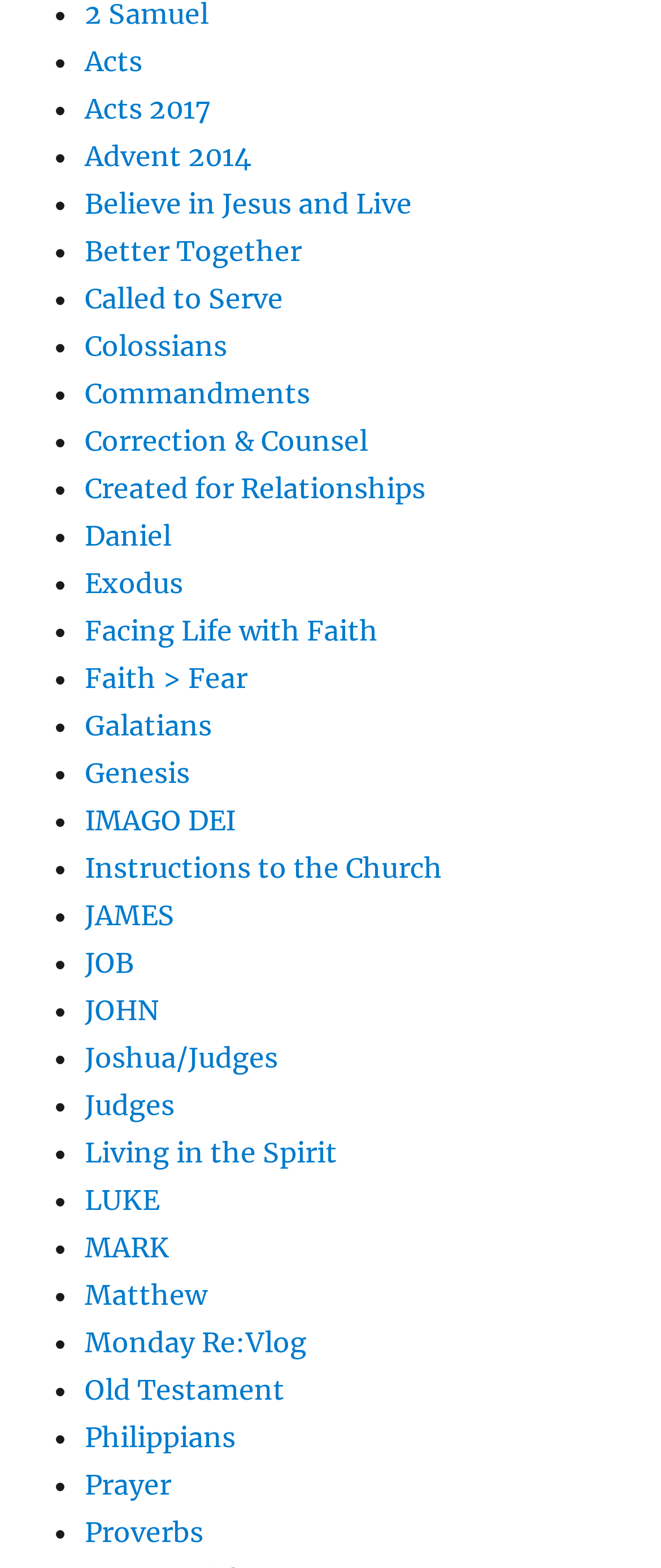Please specify the bounding box coordinates of the area that should be clicked to accomplish the following instruction: "View Advent 2014". The coordinates should consist of four float numbers between 0 and 1, i.e., [left, top, right, bottom].

[0.128, 0.088, 0.379, 0.11]